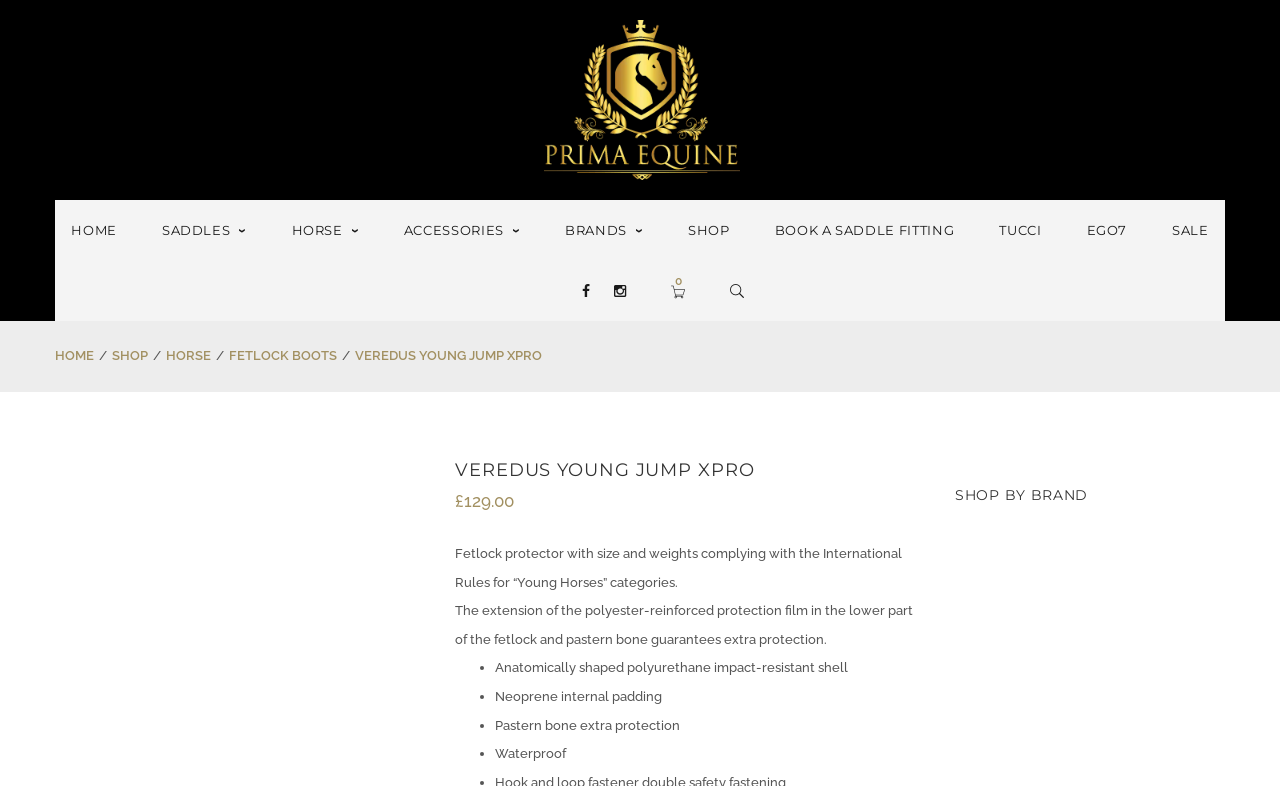What is the price of the Veredus Young Jump XPro?
Look at the image and answer with only one word or phrase.

£129.00